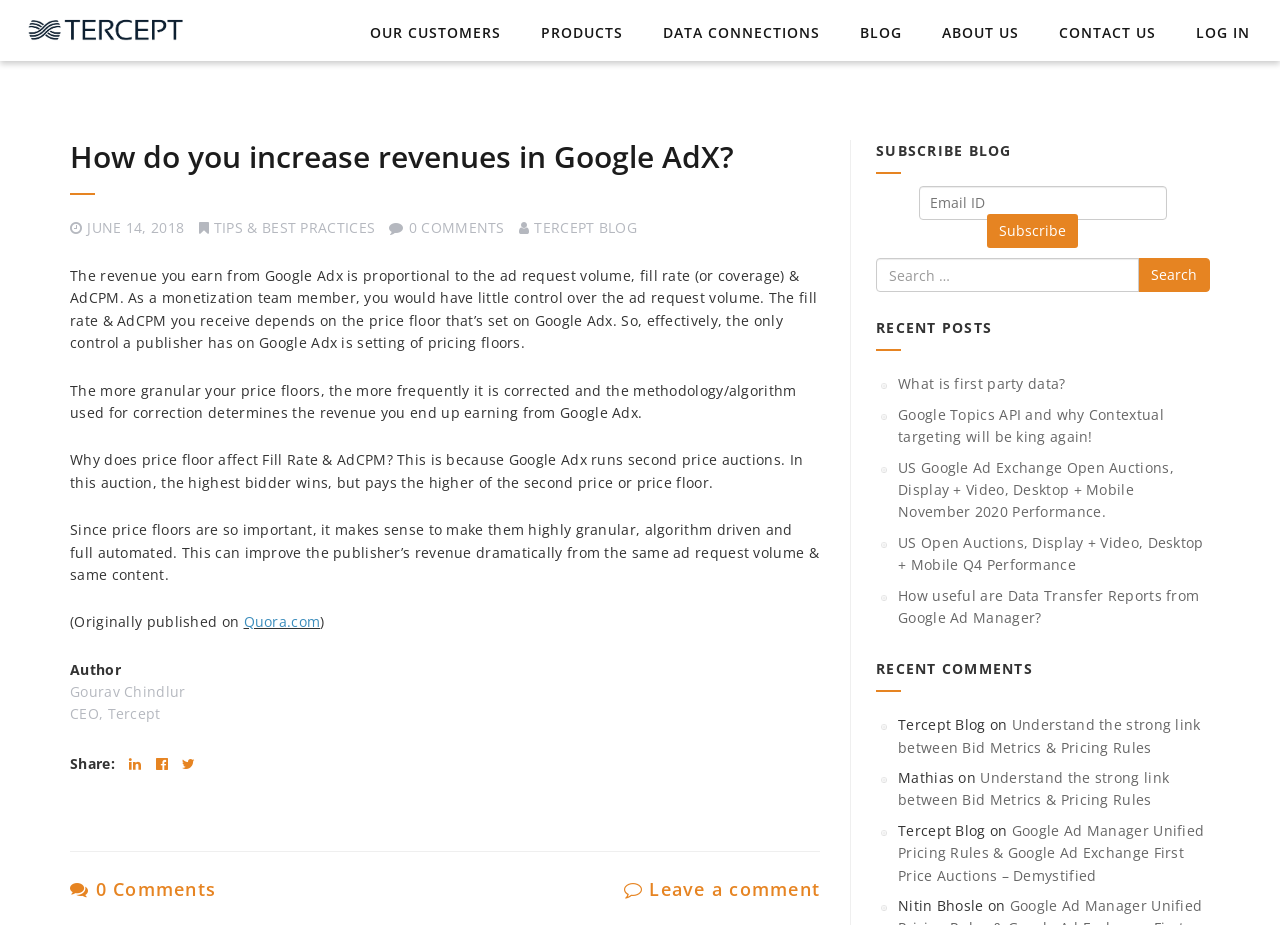Determine the bounding box coordinates for the area that needs to be clicked to fulfill this task: "Read the recent post 'What is first party data?'". The coordinates must be given as four float numbers between 0 and 1, i.e., [left, top, right, bottom].

[0.702, 0.405, 0.832, 0.425]